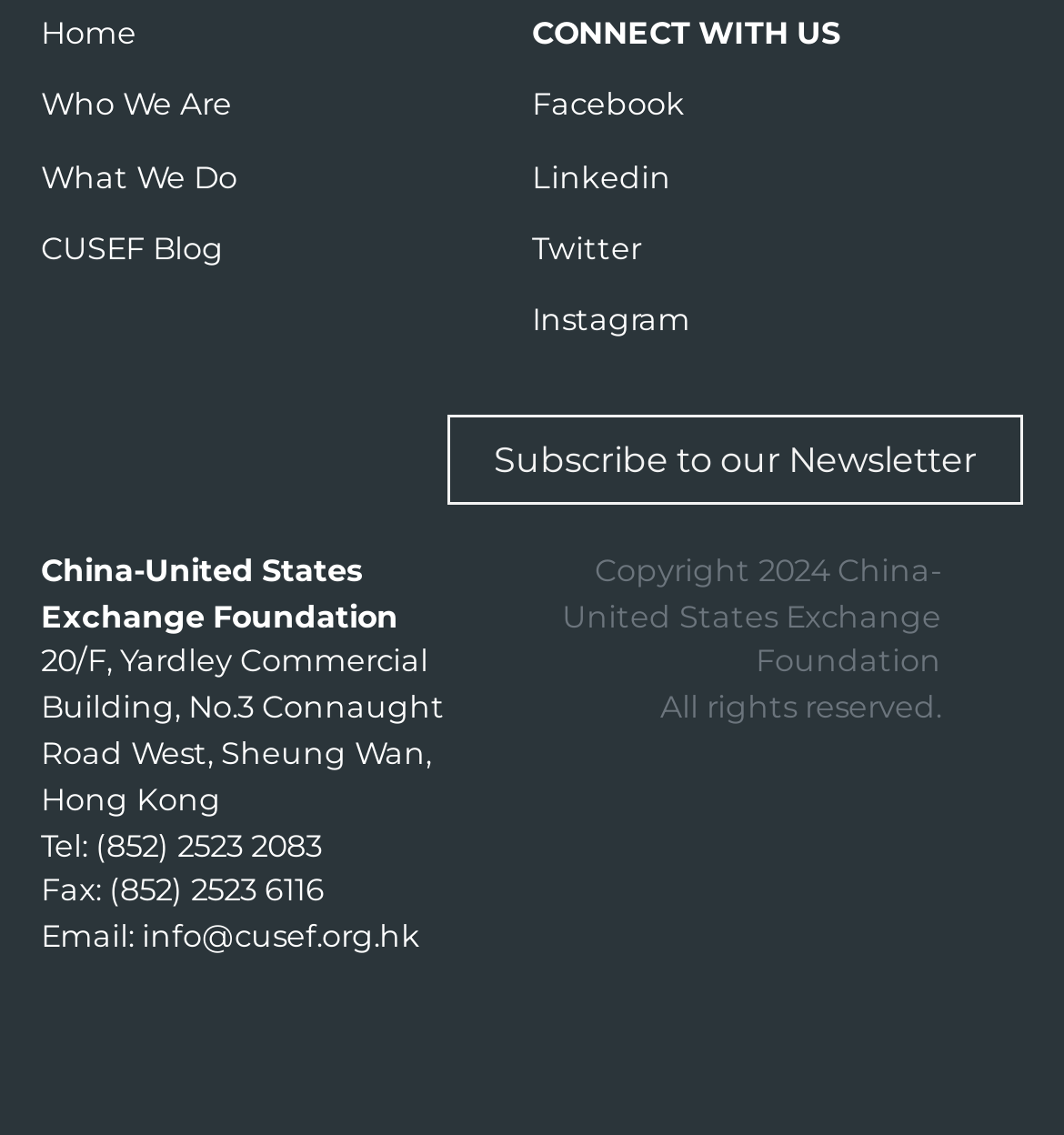Find the bounding box coordinates of the element I should click to carry out the following instruction: "visit who we are page".

[0.038, 0.075, 0.218, 0.108]